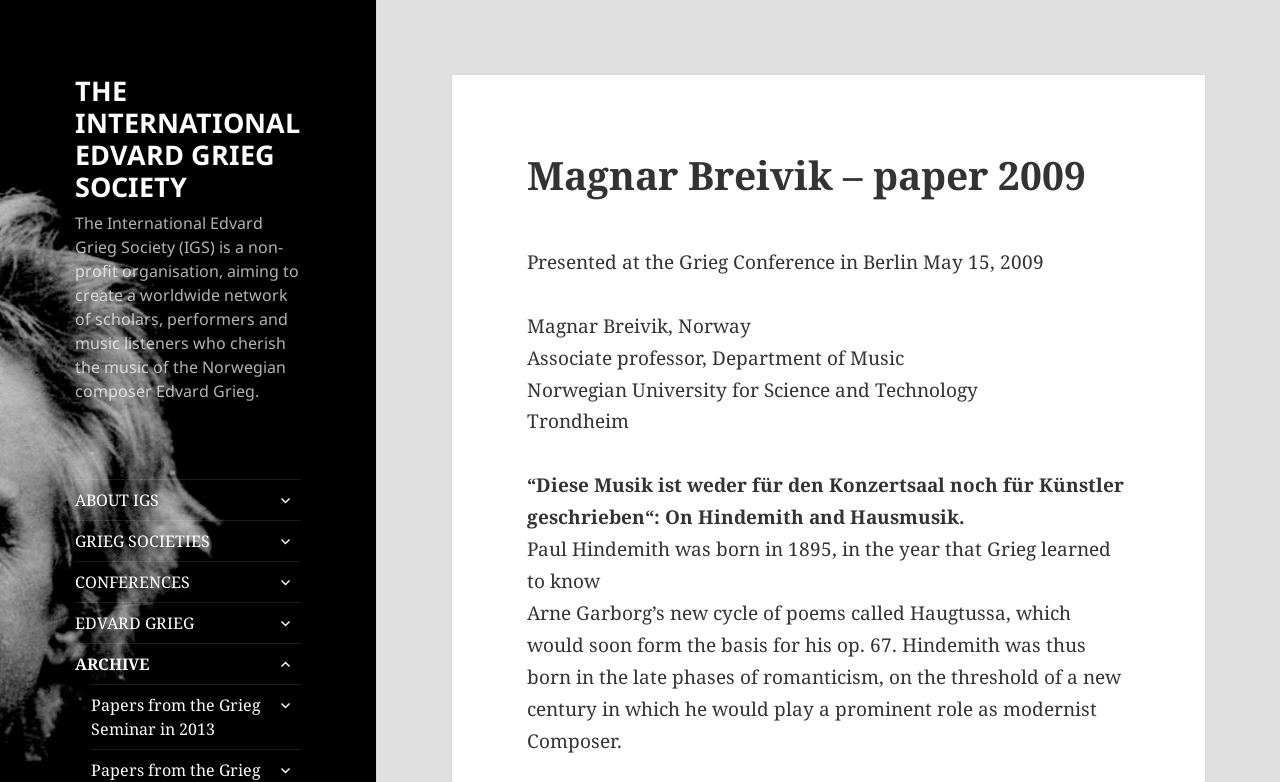Locate the bounding box coordinates of the clickable area to execute the instruction: "Click on THE INTERNATIONAL EDVARD GRIEG SOCIETY link". Provide the coordinates as four float numbers between 0 and 1, represented as [left, top, right, bottom].

[0.059, 0.092, 0.235, 0.263]